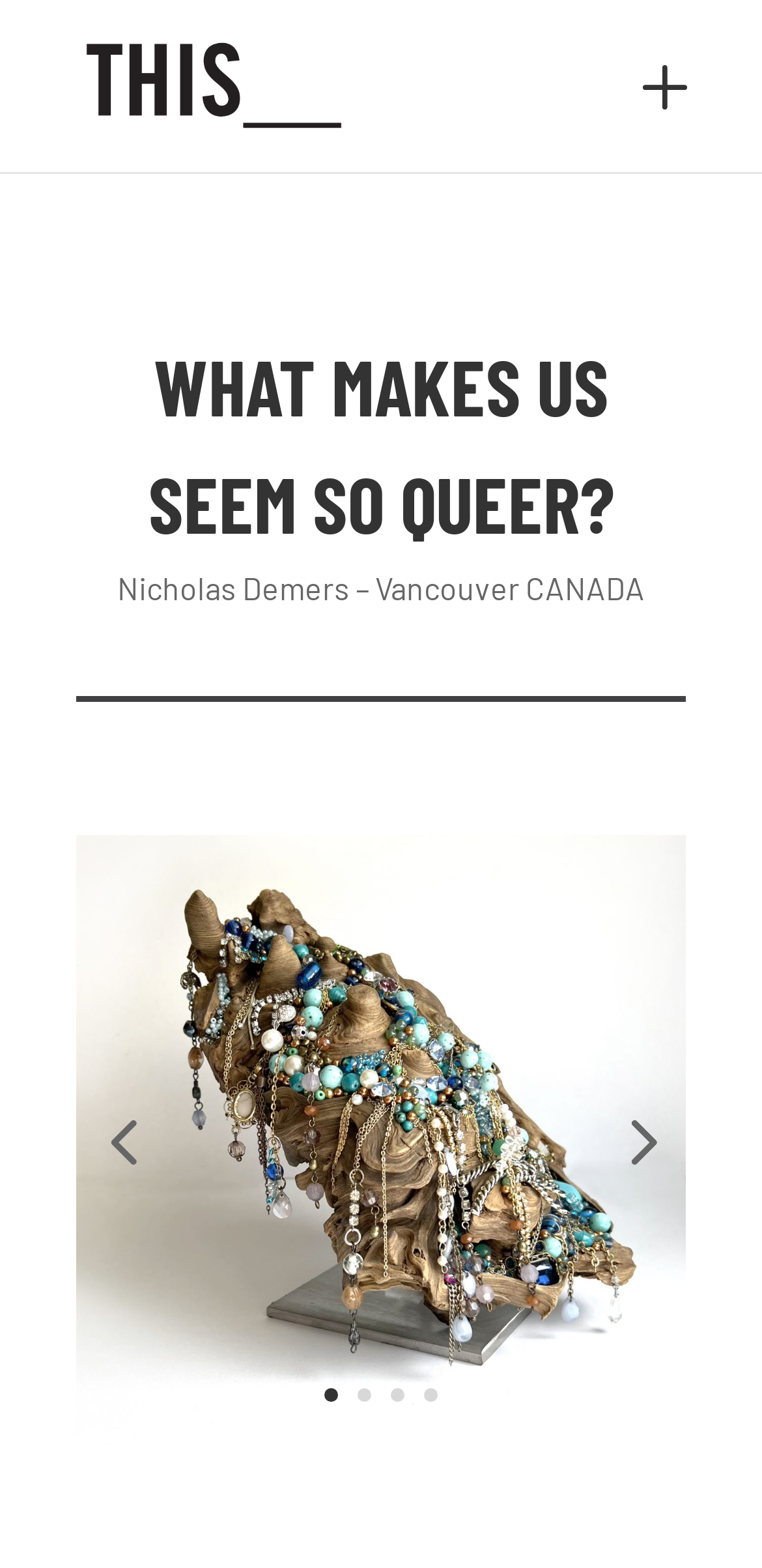What is the location of the author?
Please answer the question with a detailed and comprehensive explanation.

The author's location can be found in the static text element 'Nicholas Demers – Vancouver CANADA' which is located at the top of the webpage, below the main heading.